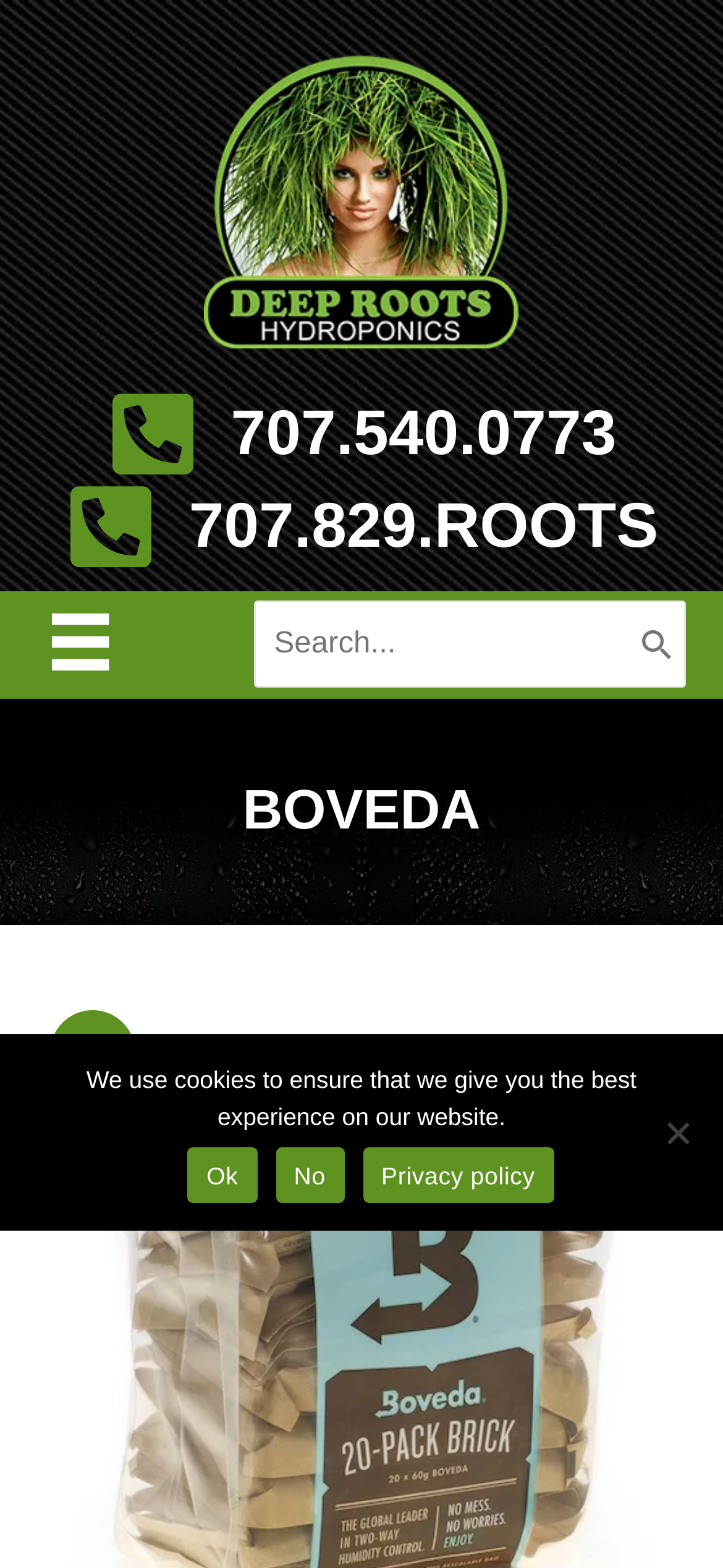Can you specify the bounding box coordinates for the region that should be clicked to fulfill this instruction: "Toggle the menu".

[0.051, 0.382, 0.171, 0.437]